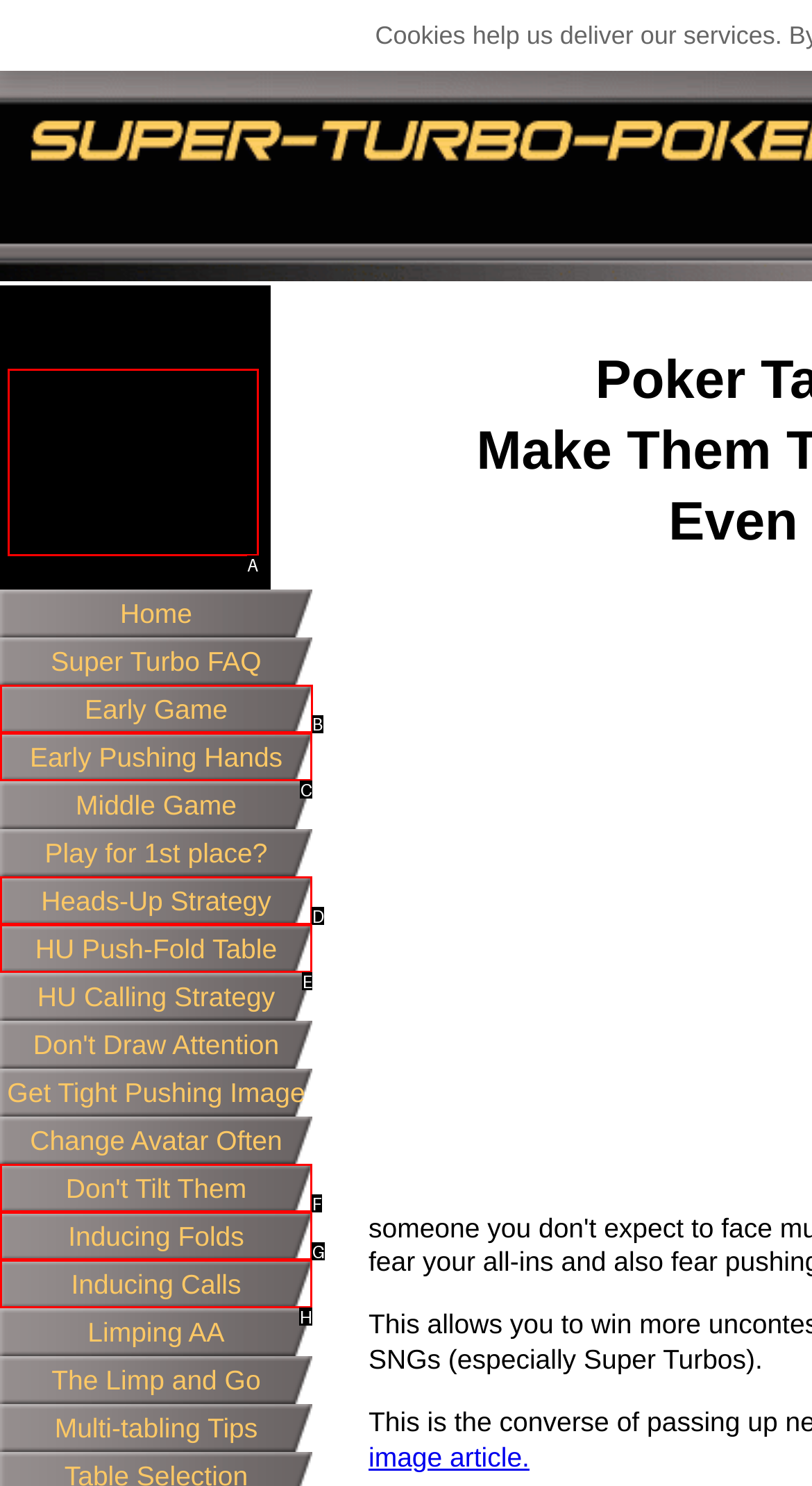Choose the HTML element that should be clicked to achieve this task: read about Early Game strategy
Respond with the letter of the correct choice.

B